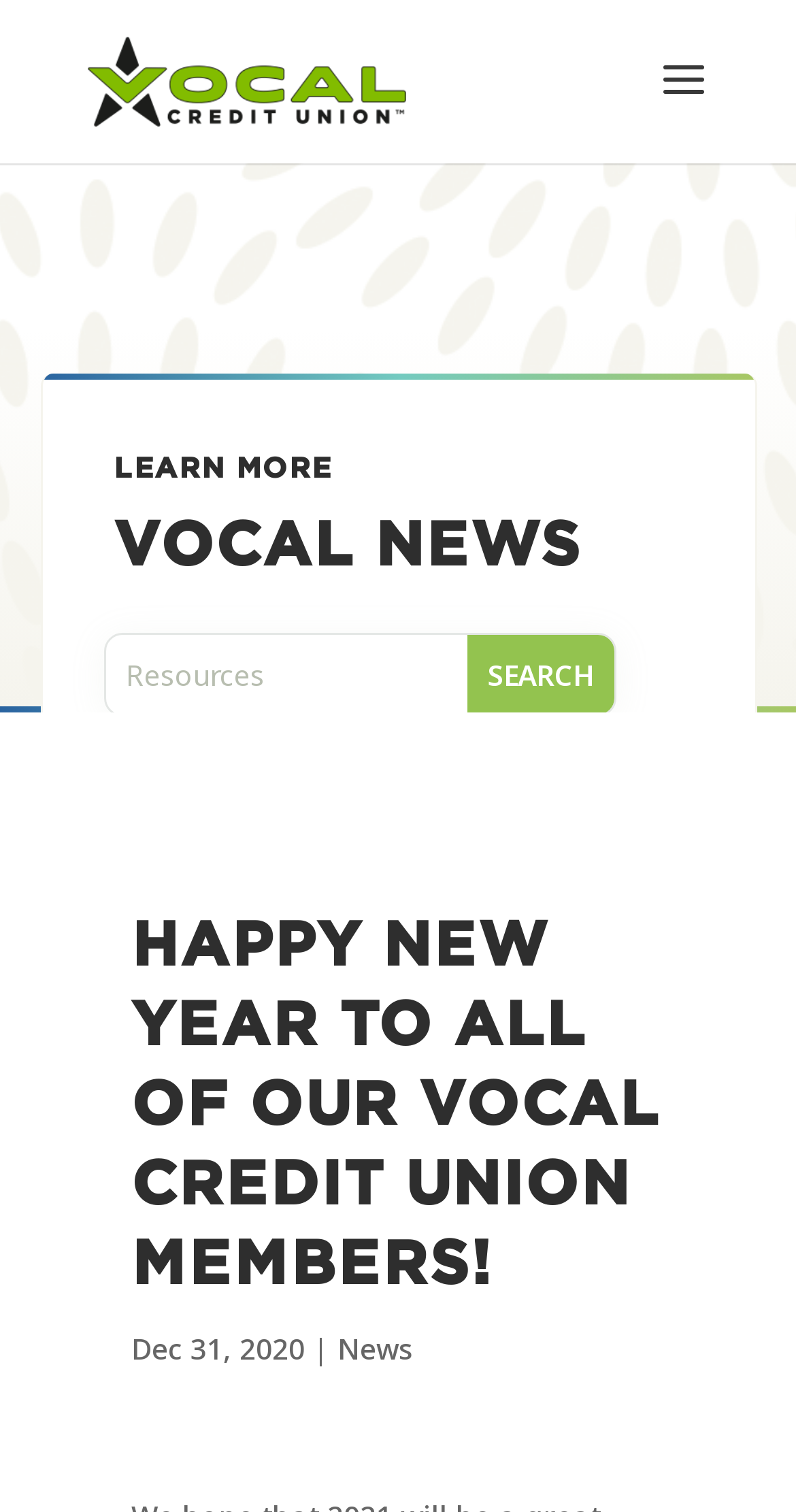What is the purpose of the search bar?
Give a one-word or short phrase answer based on the image.

To search resources